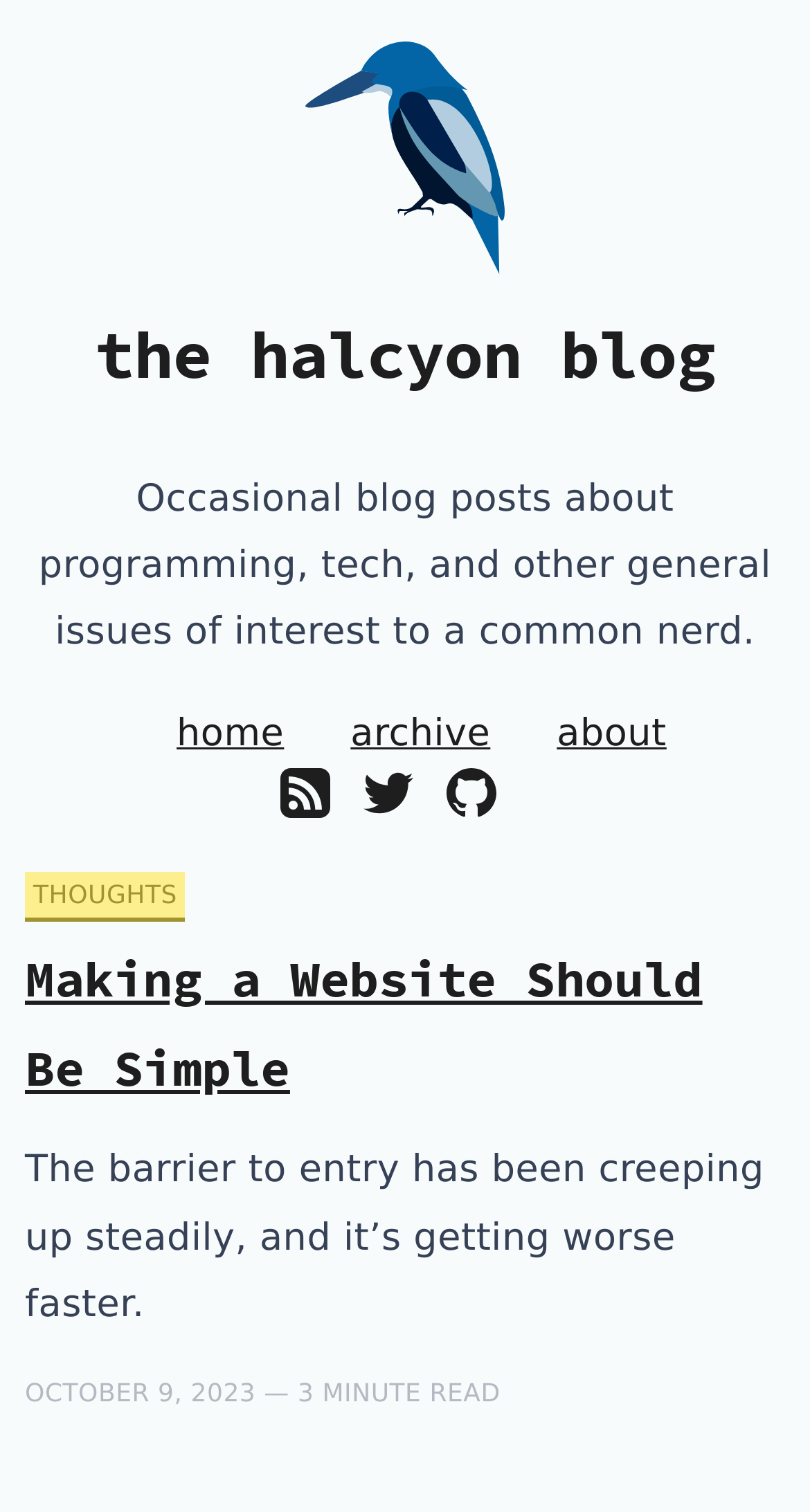Respond to the question with just a single word or phrase: 
What are the three main navigation links?

home, archive, about